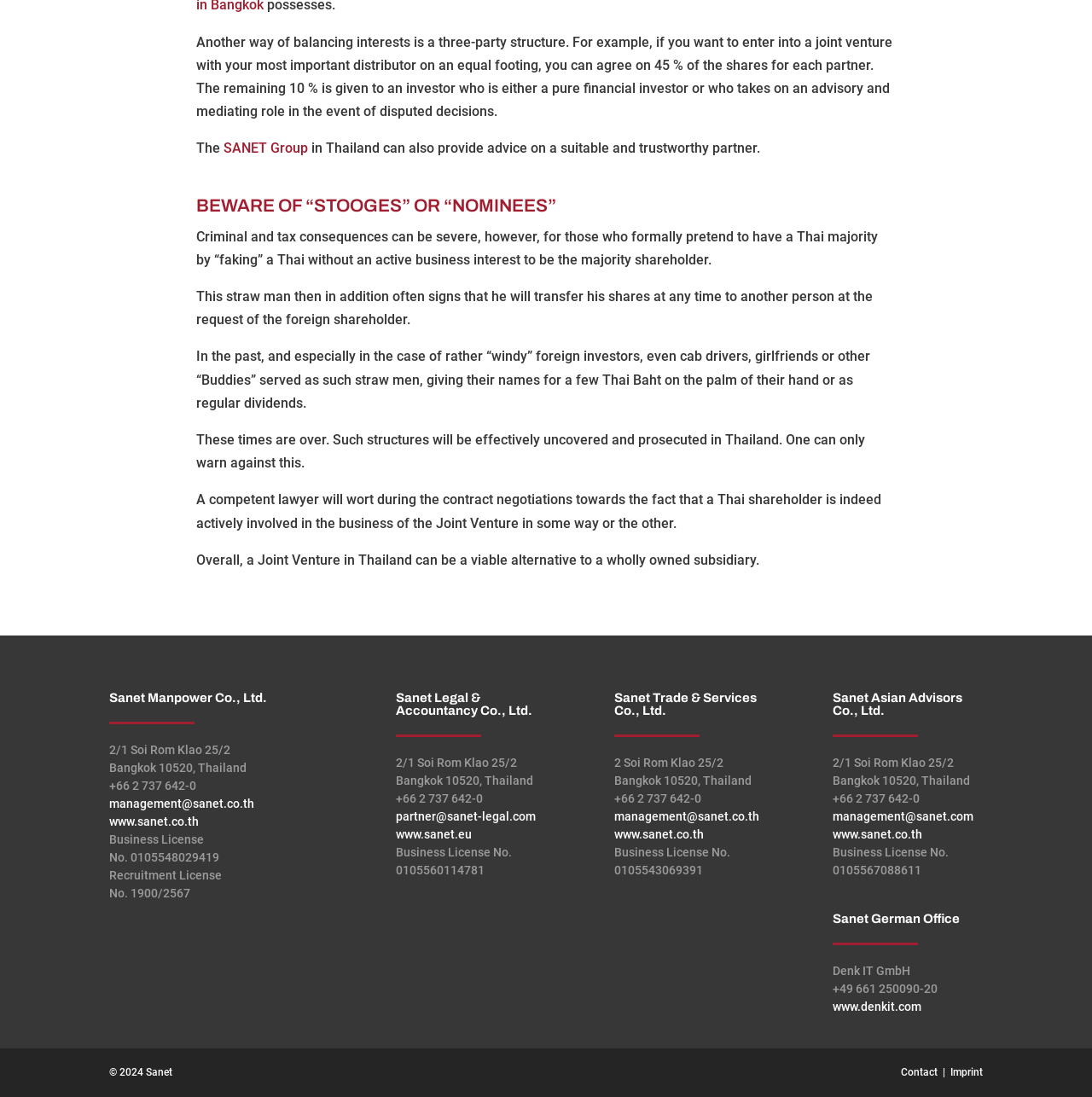What is the warning about in the first heading?
Look at the screenshot and provide an in-depth answer.

The first heading on the webpage is 'BEWARE OF “STOOGES” OR “NOMINEES”', which suggests that the content below it is warning about the dangers of using stooges or nominees in business dealings.